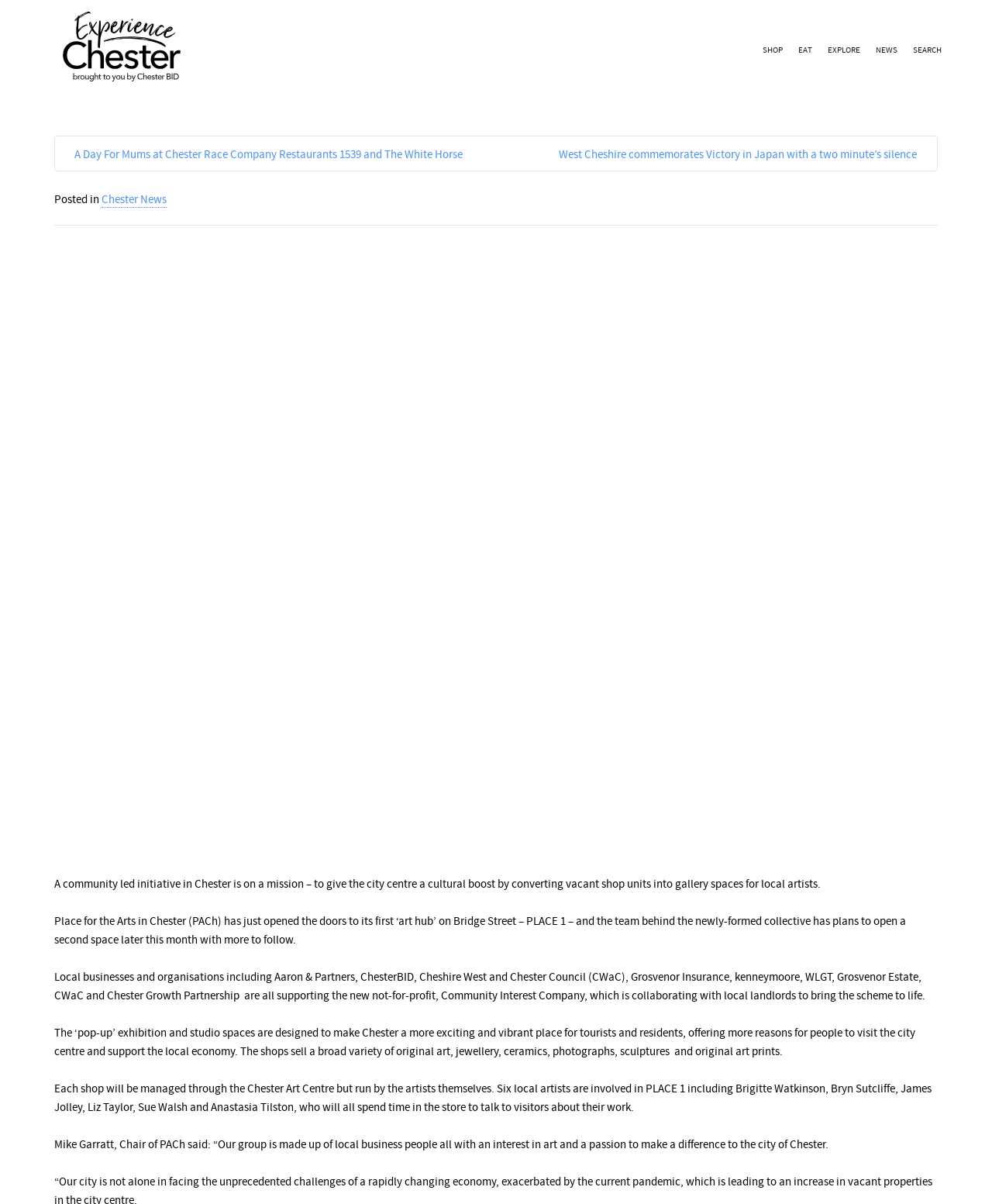Use a single word or phrase to respond to the question:
What is the location of the first 'art hub'?

Bridge Street